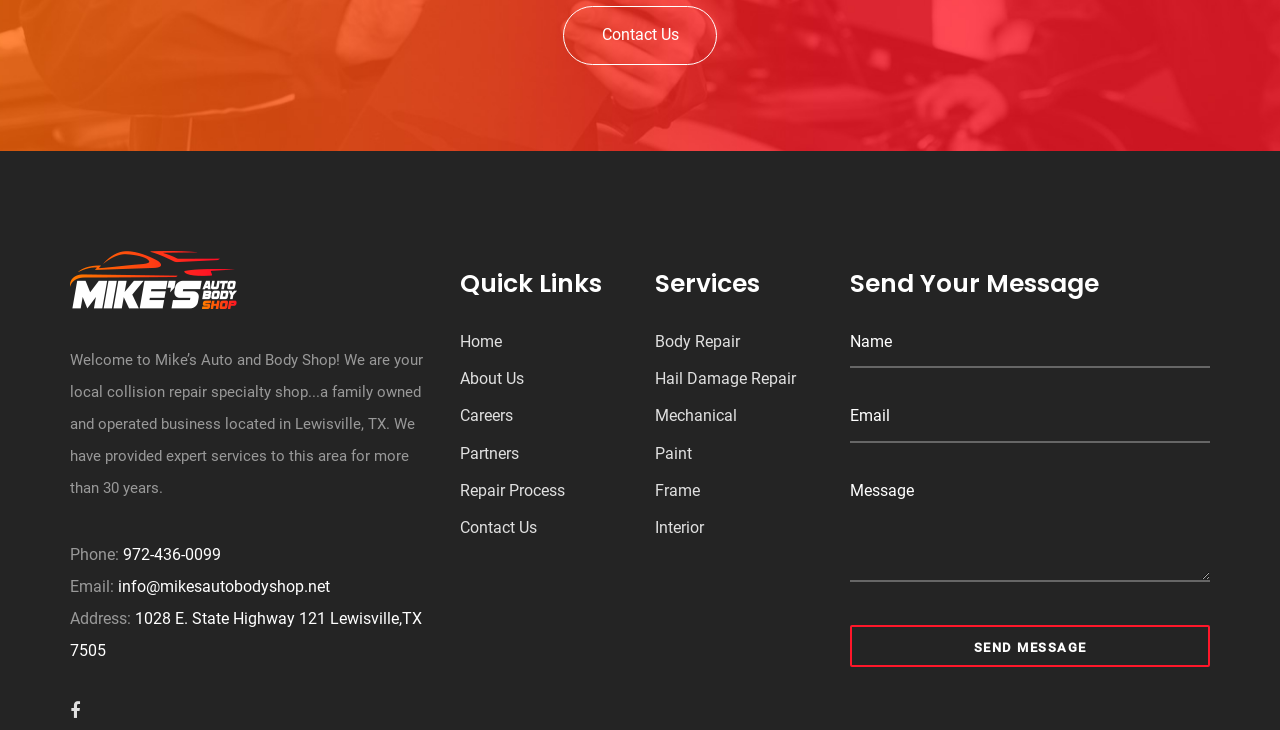Please determine the bounding box coordinates for the element that should be clicked to follow these instructions: "Click Contact Us".

[0.44, 0.008, 0.56, 0.089]